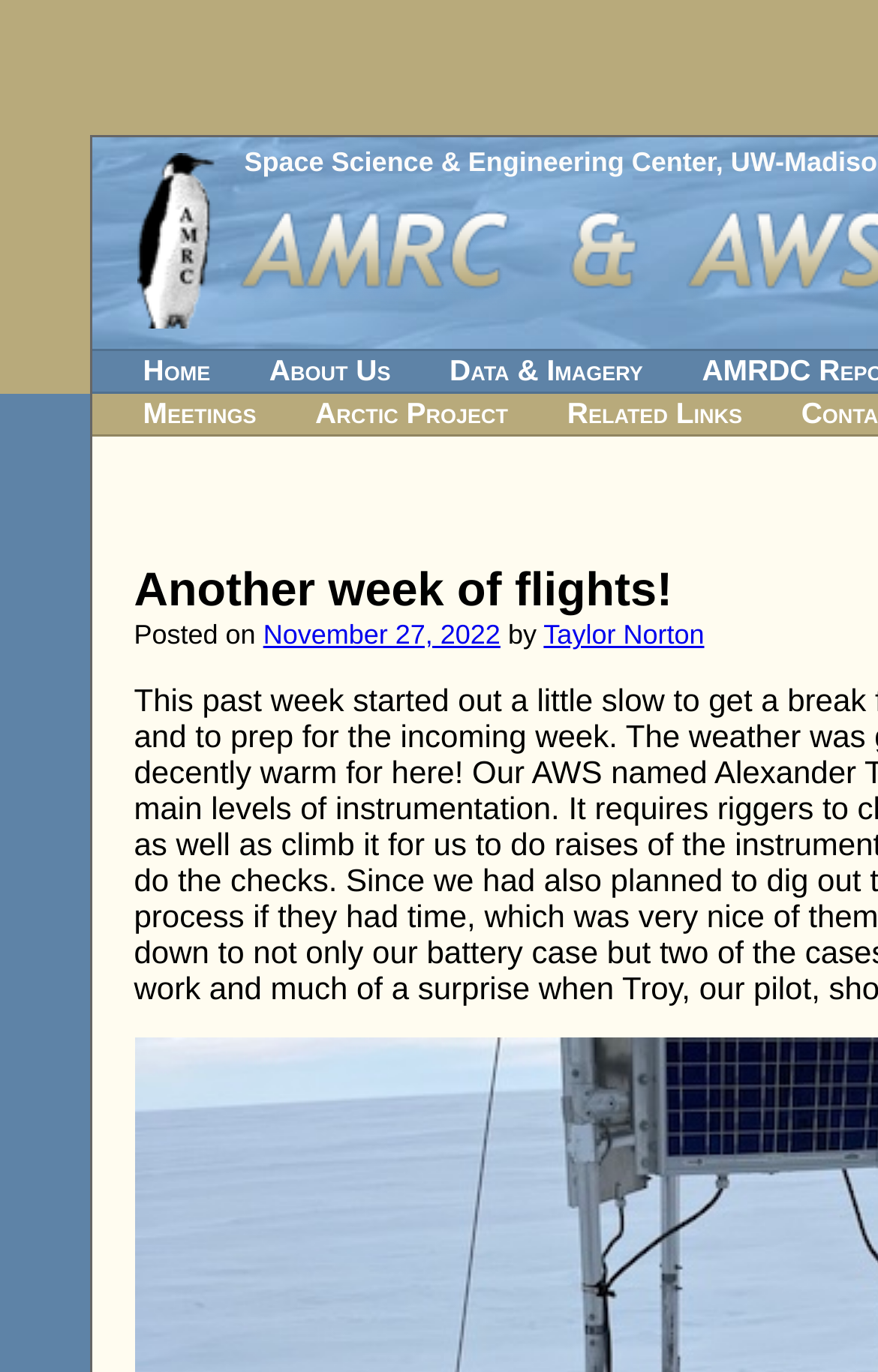How many main links are on the top navigation bar?
Utilize the image to construct a detailed and well-explained answer.

I counted the number of links on the top navigation bar by looking at the bounding box coordinates of the links 'Home', 'About Us', and 'Data & Imagery', which are all located at a similar y-coordinate, indicating that they are on the same navigation bar.